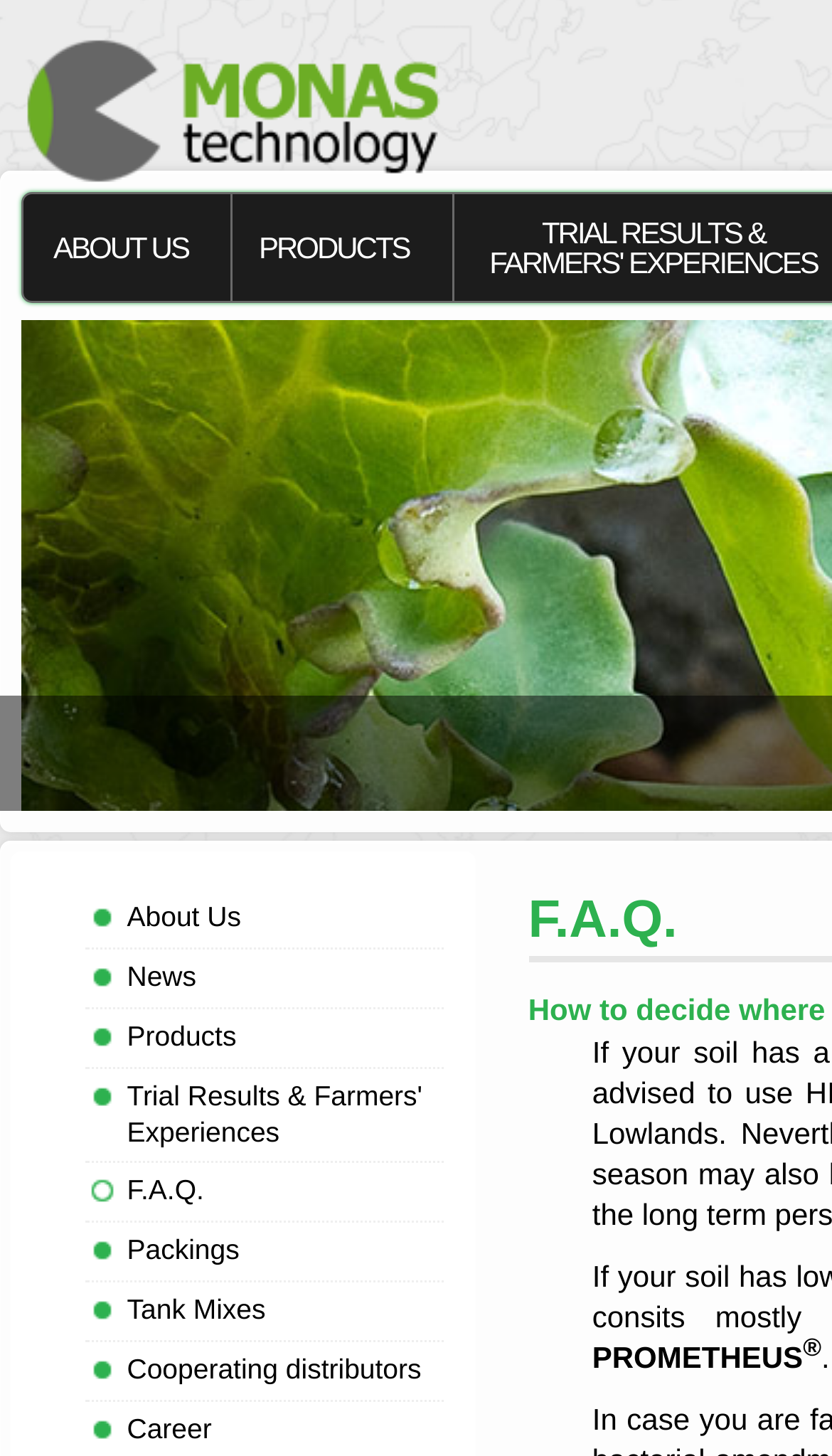Please answer the following question using a single word or phrase: How many main categories are there in the navigation menu?

7